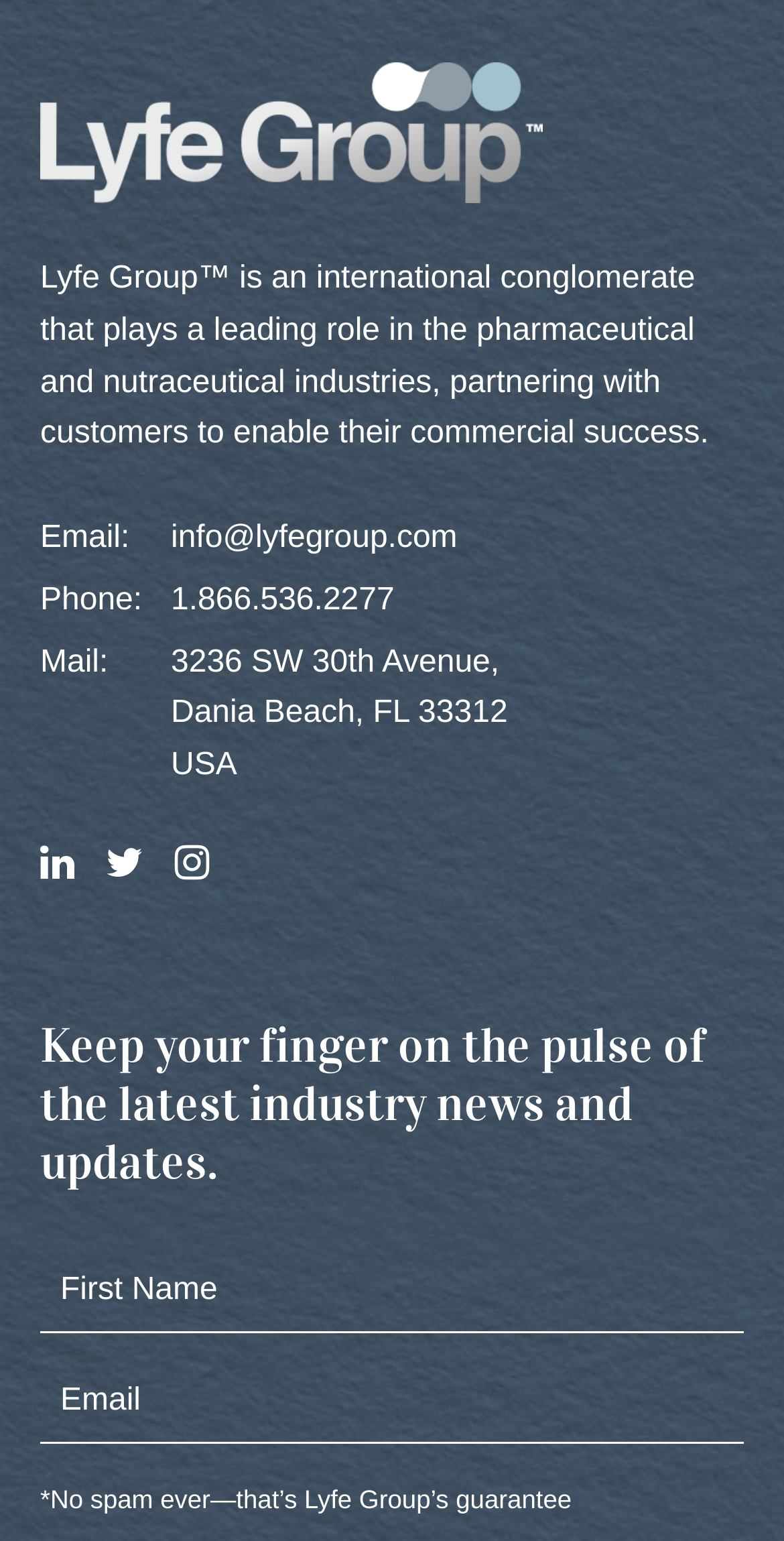Please provide a comprehensive answer to the question based on the screenshot: What is the name of the company?

The name of the company is mentioned in the image at the top of the webpage, which is 'Lyfe Group'. This is also confirmed by the static text 'Lyfe Group™ is an international conglomerate...' below the image.